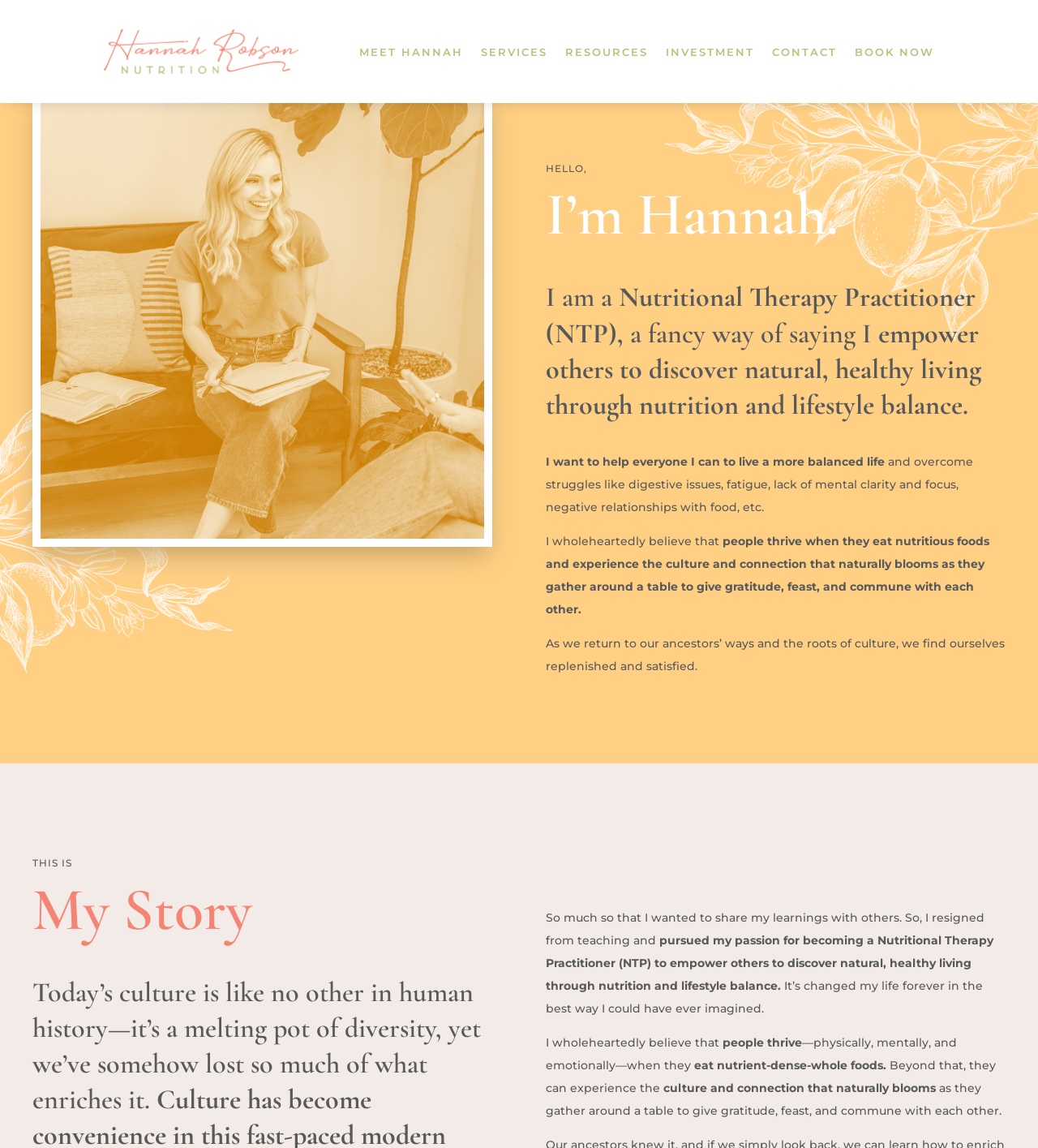Offer an extensive depiction of the webpage and its key elements.

This webpage is about Hannah Robson, a Nutritional Therapy Practitioner (NTP) who helps people achieve a more balanced life and overcome struggles like digestive issues, fatigue, and negative relationships with food. 

At the top of the page, there is a logo with the text "Hannah Robson Nutrition, Lifestyle and Nutritional Balance" and an image of Hannah Robson. Below the logo, there are six navigation links: "MEET HANNAH", "SERVICES", "RESOURCES", "INVESTMENT", "CONTACT", and "BOOK NOW". 

On the left side of the page, there is a large image of Hannah Robson, an NTP. To the right of the image, there is a section with a heading "HELLO" followed by a brief introduction to Hannah Robson. The introduction explains that Hannah is an NTP who empowers others to discover natural, healthy living through nutrition and lifestyle balance. 

Below the introduction, there is a section with a heading "THIS IS My Story". This section tells Hannah's story, explaining how she resigned from teaching to pursue her passion for becoming an NTP and how it has changed her life. 

Throughout the page, there are several paragraphs of text that discuss Hannah's beliefs about healthy living, the importance of nutrition, and the benefits of gathering around a table to share meals with others.